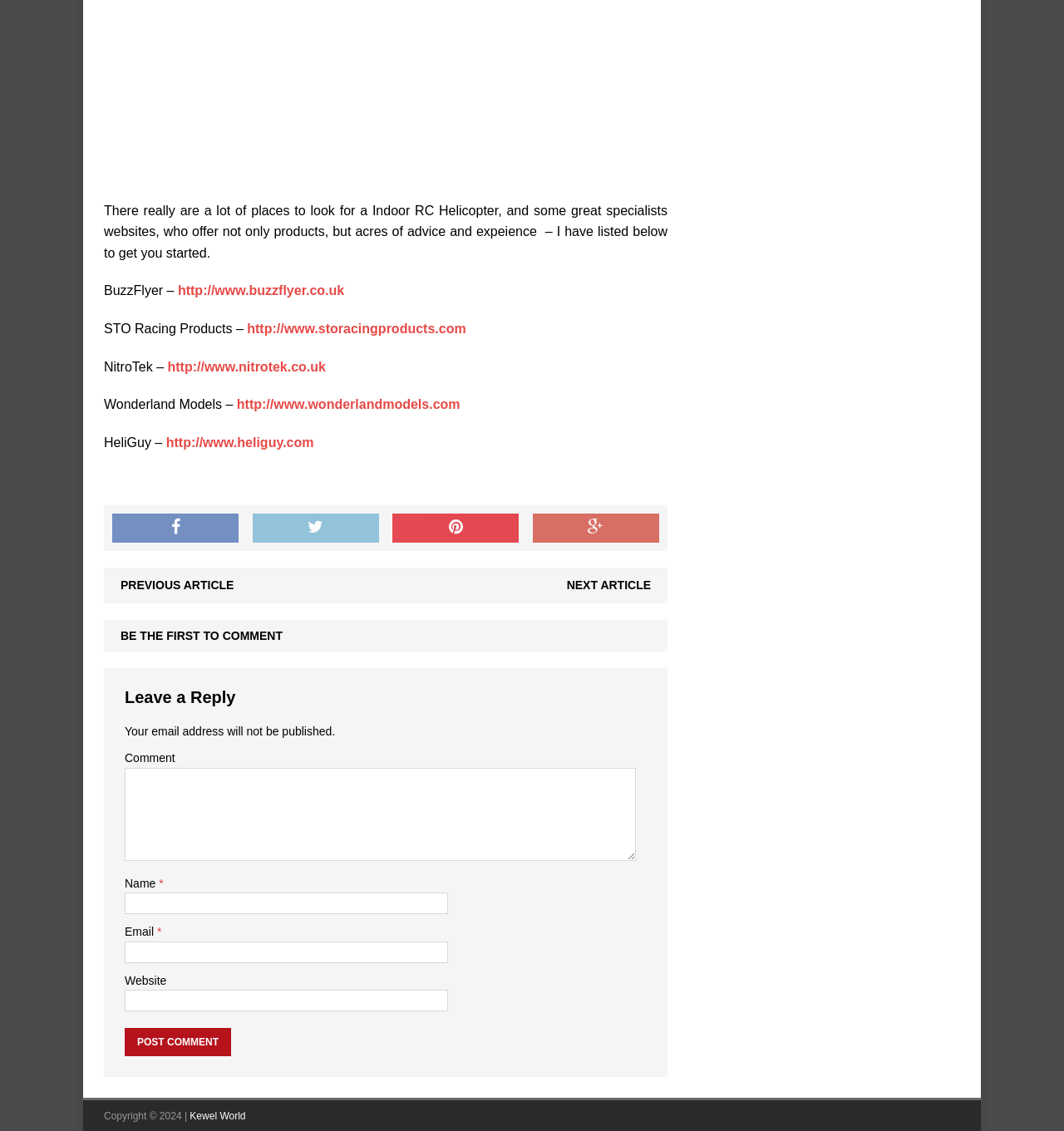What is the copyright year of the webpage?
Look at the screenshot and provide an in-depth answer.

The copyright year of the webpage is 2024, as indicated by the text 'Copyright © 2024 |' at the bottom of the webpage.